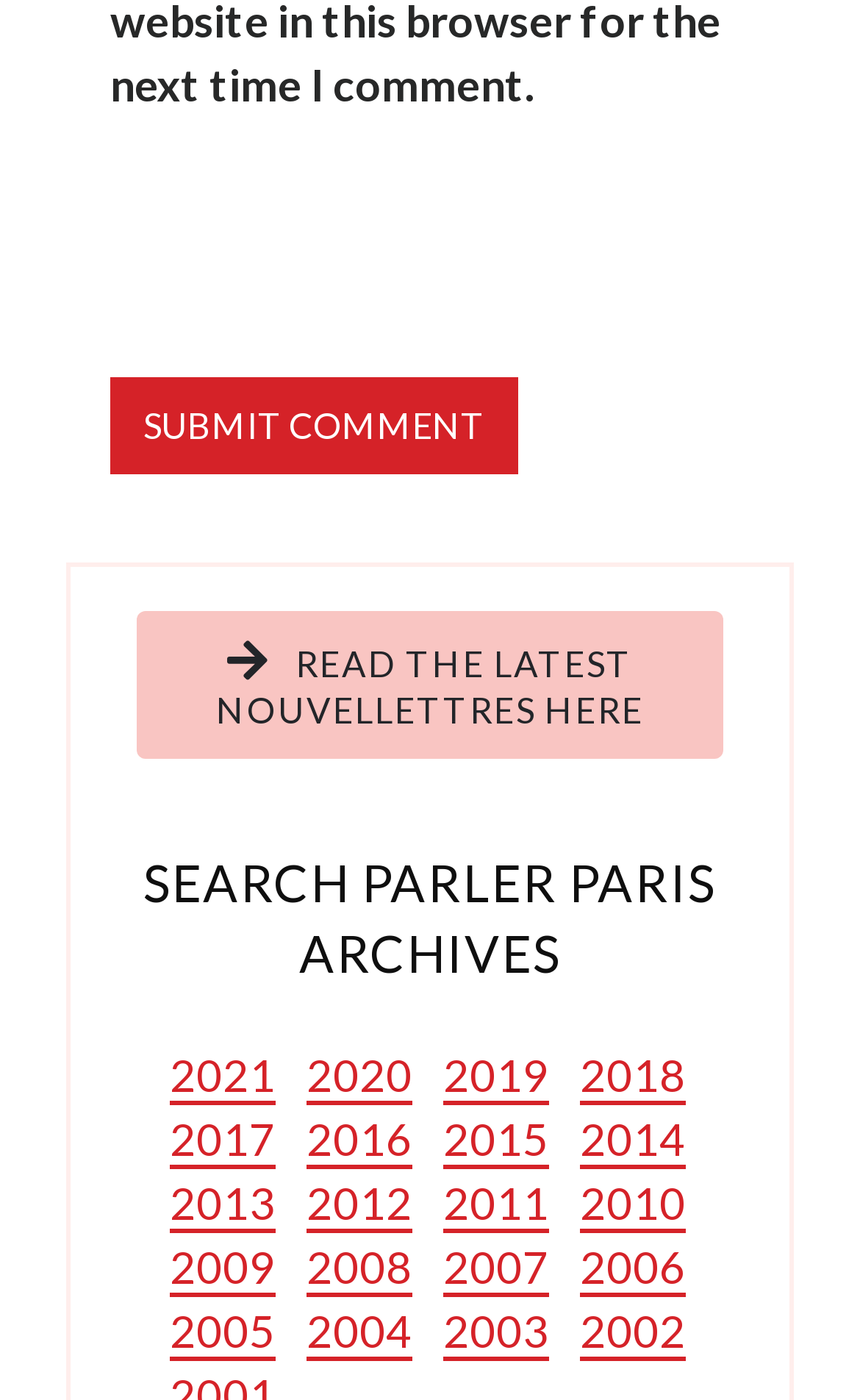Please identify the bounding box coordinates of the region to click in order to complete the task: "Submit a comment". The coordinates must be four float numbers between 0 and 1, specified as [left, top, right, bottom].

[0.128, 0.27, 0.603, 0.338]